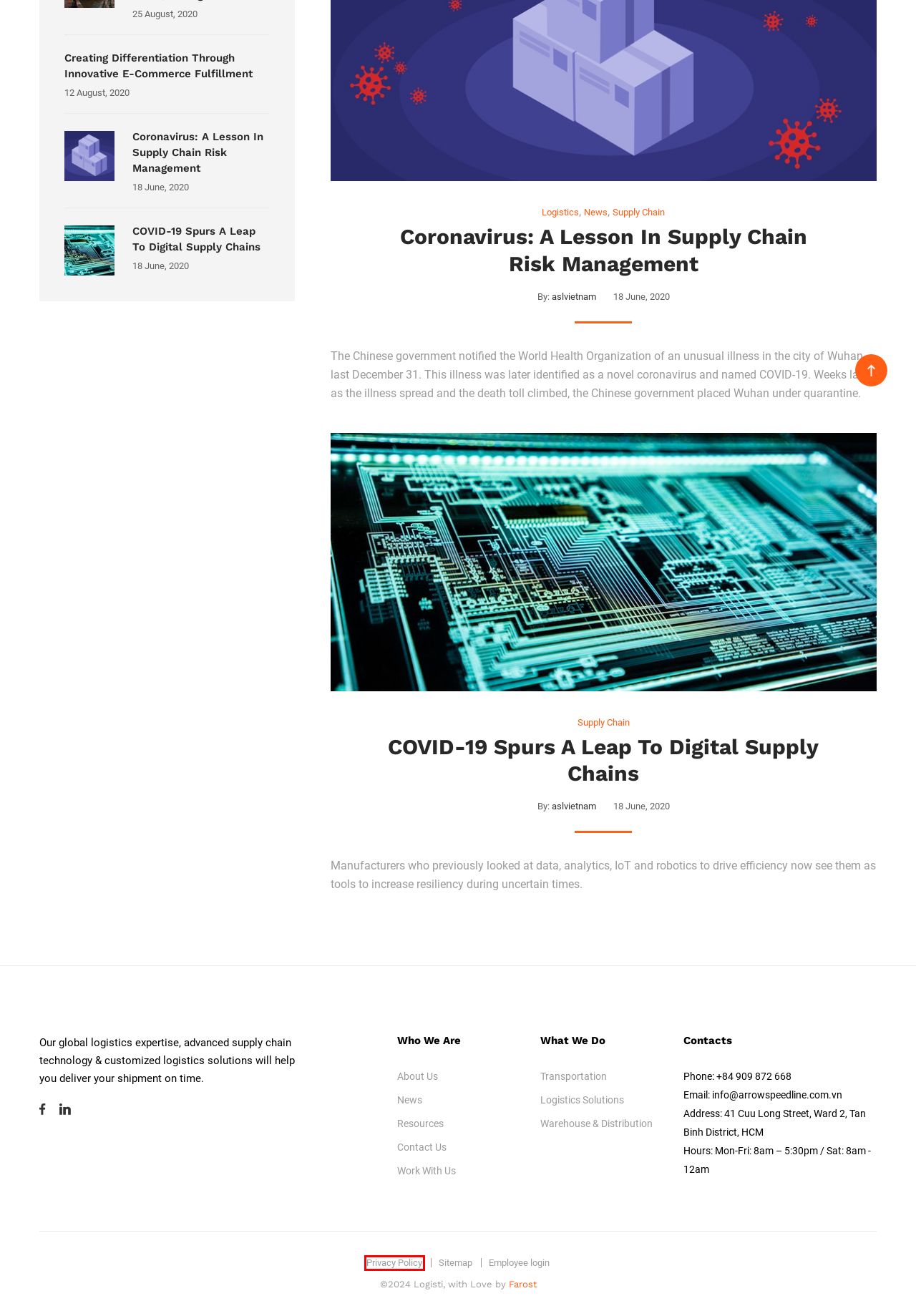Review the webpage screenshot and focus on the UI element within the red bounding box. Select the best-matching webpage description for the new webpage that follows after clicking the highlighted element. Here are the candidates:
A. Work With Us - Arrow Speed Line
B. News Archives - Arrow Speed Line
C. Warehouse & Distribution - Arrow Speed Line
D. Coronavirus: A lesson in supply chain risk management - Arrow Speed Line
E. Transportation - Arrow Speed Line
F. Privacy Policies - Arrow Speed Line
G. About Us - Arrow Speed Line
H. COVID-19 spurs a leap to digital supply chains - Arrow Speed Line

F